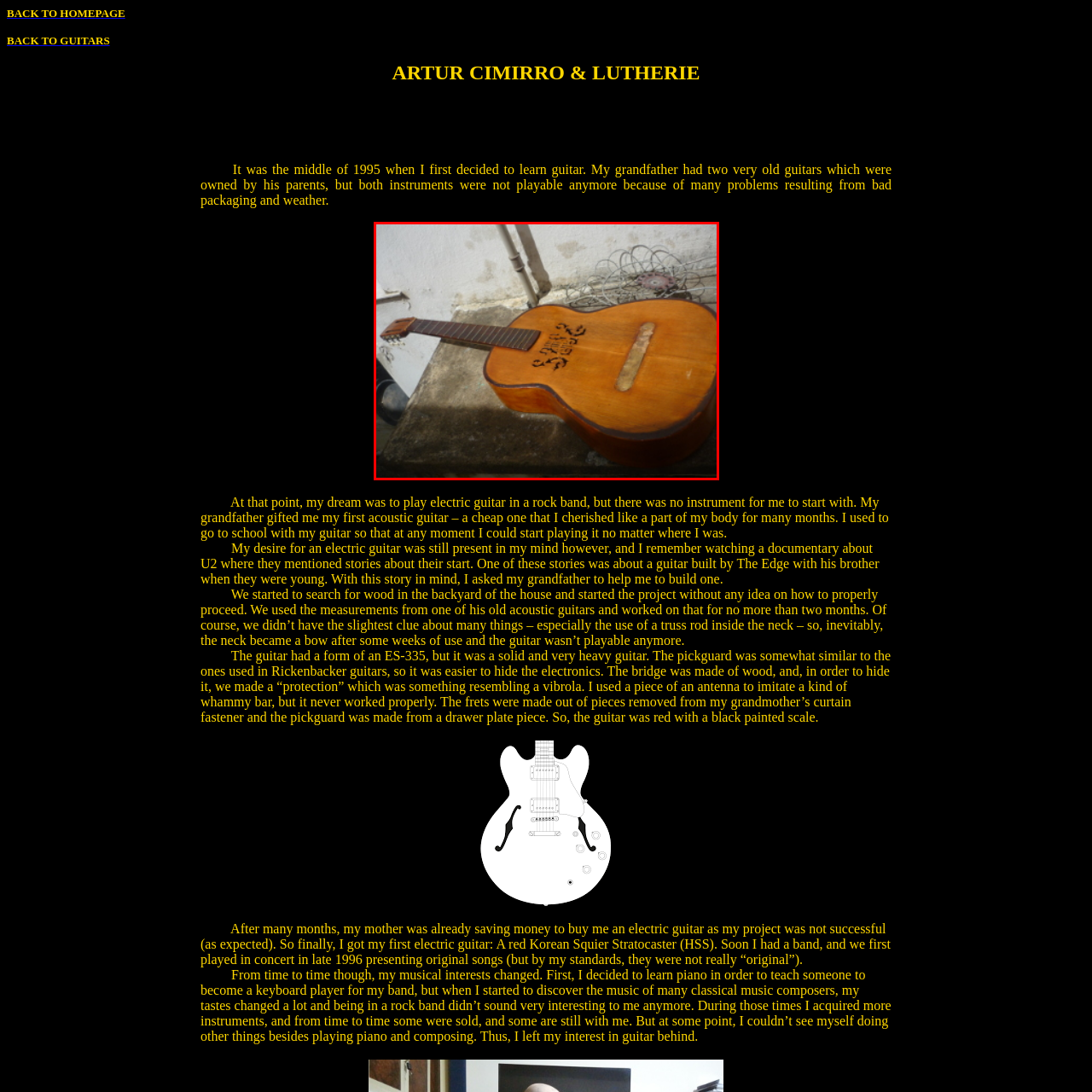Is the guitar functional?
Pay attention to the image outlined by the red bounding box and provide a thorough explanation in your answer, using clues from the image.

The absence of strings on the guitar suggests that it may be in need of restoration or is being displayed as a sentimental piece rather than a functional instrument.